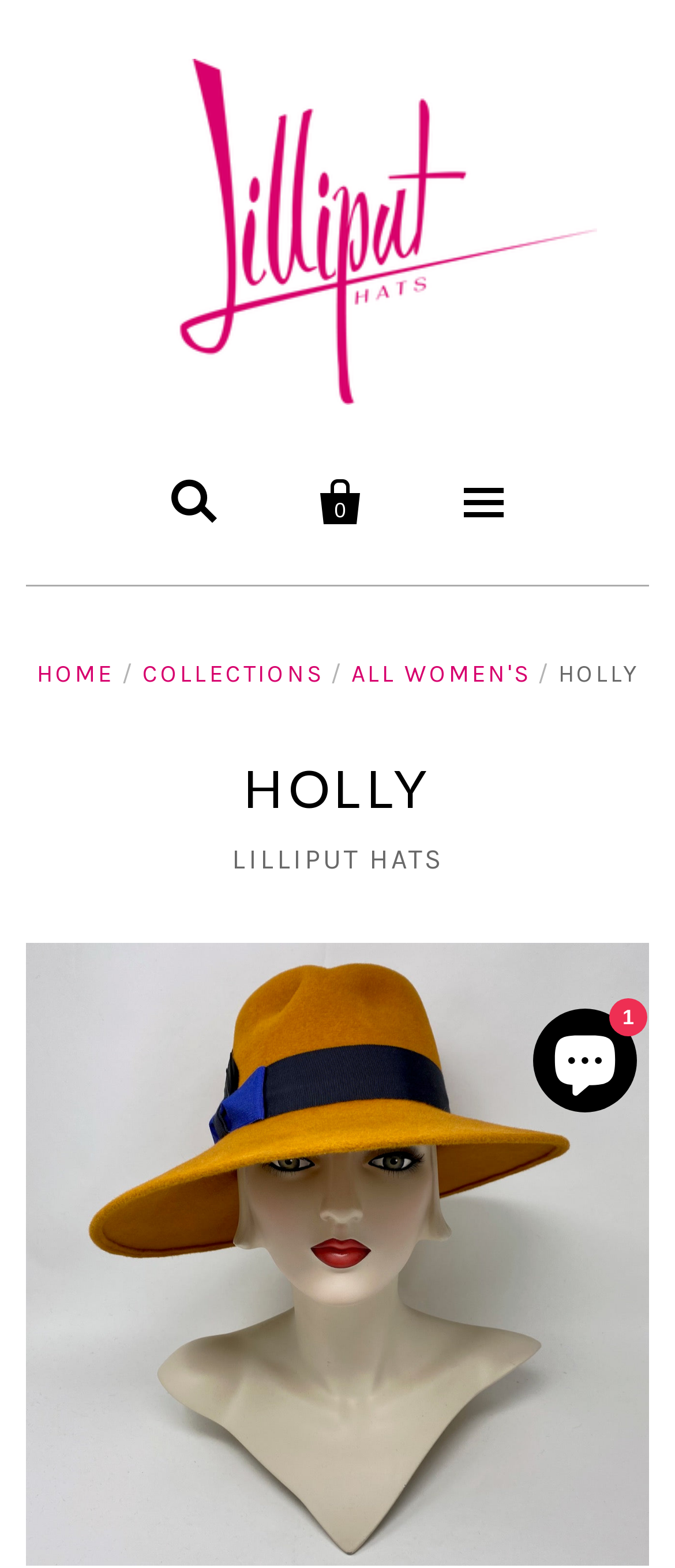Is there a search function on this website?
Look at the image and respond with a single word or a short phrase.

No